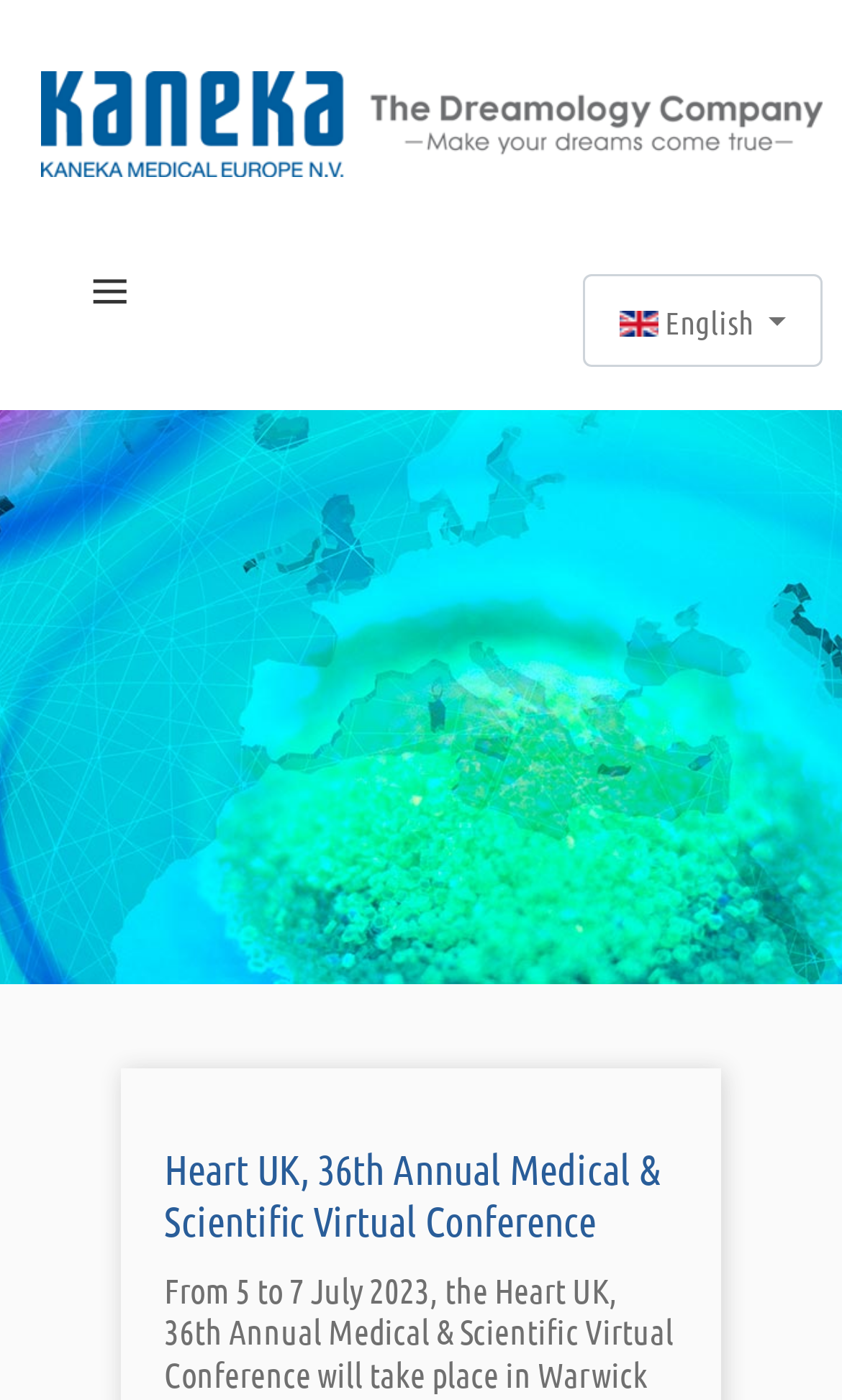Please examine the image and provide a detailed answer to the question: What is the topic of the virtual conference mentioned?

I saw a heading element with the text 'Heart UK, 36th Annual Medical & Scientific Virtual Conference', which indicates that the topic of the virtual conference mentioned is related to Heart UK.